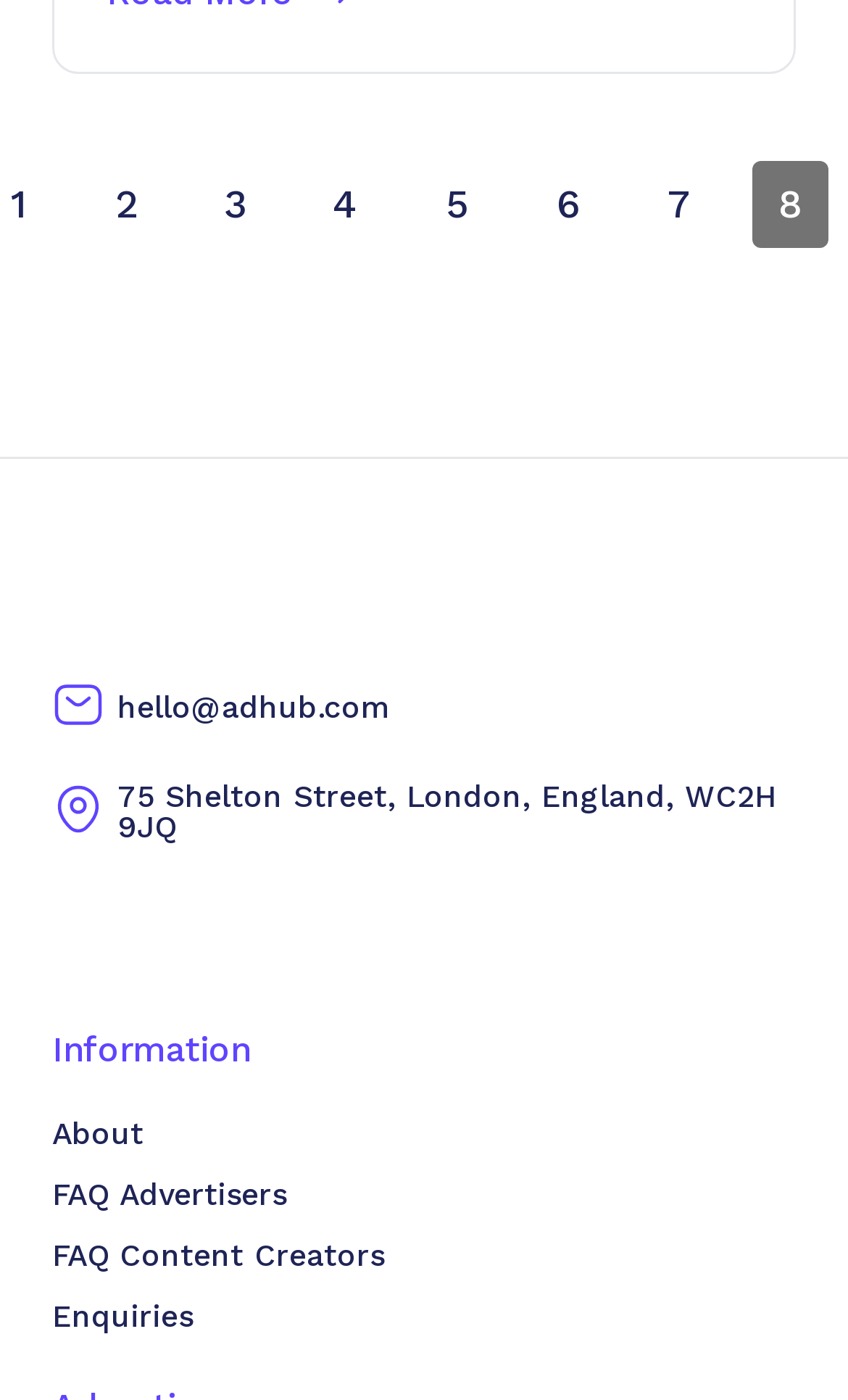Locate the bounding box of the UI element based on this description: "About". Provide four float numbers between 0 and 1 as [left, top, right, bottom].

[0.062, 0.793, 0.938, 0.824]